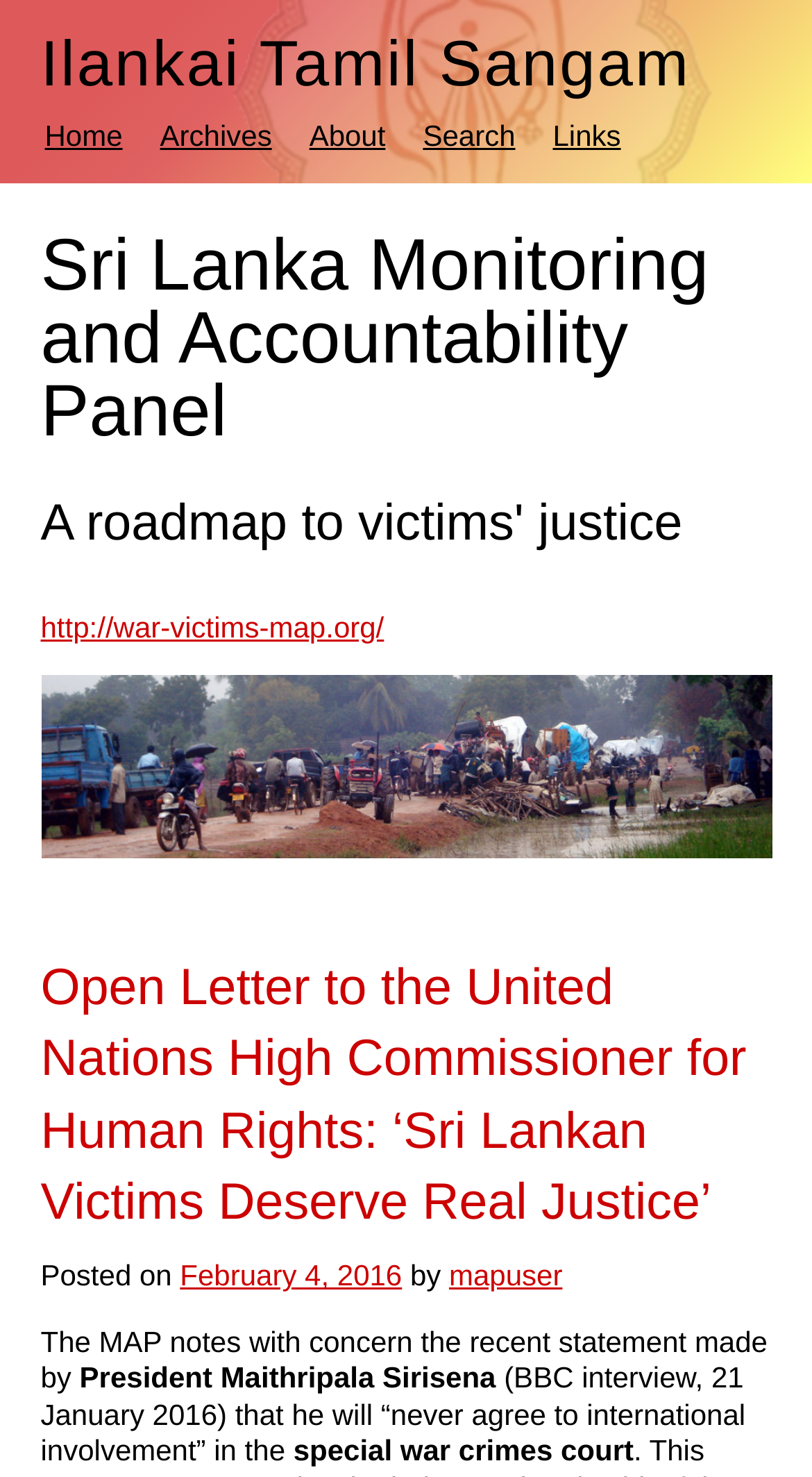Based on the visual content of the image, answer the question thoroughly: What is the date of the post?

The date of the post can be found at the bottom of the webpage, where it says 'Posted on February 4, 2016'. This suggests that the post was made on February 4, 2016.